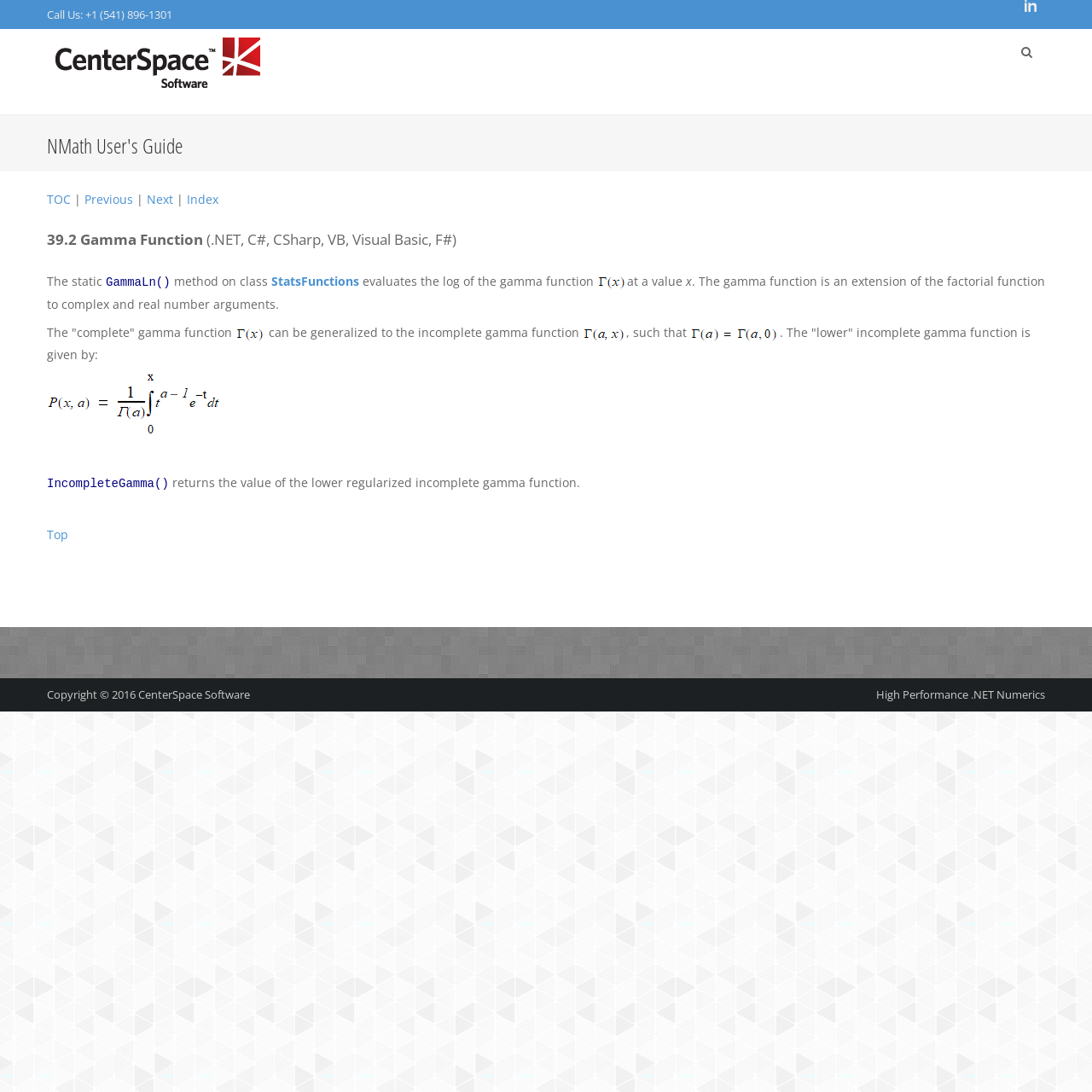Please answer the following question using a single word or phrase: 
What is the name of the company?

CenterSpace